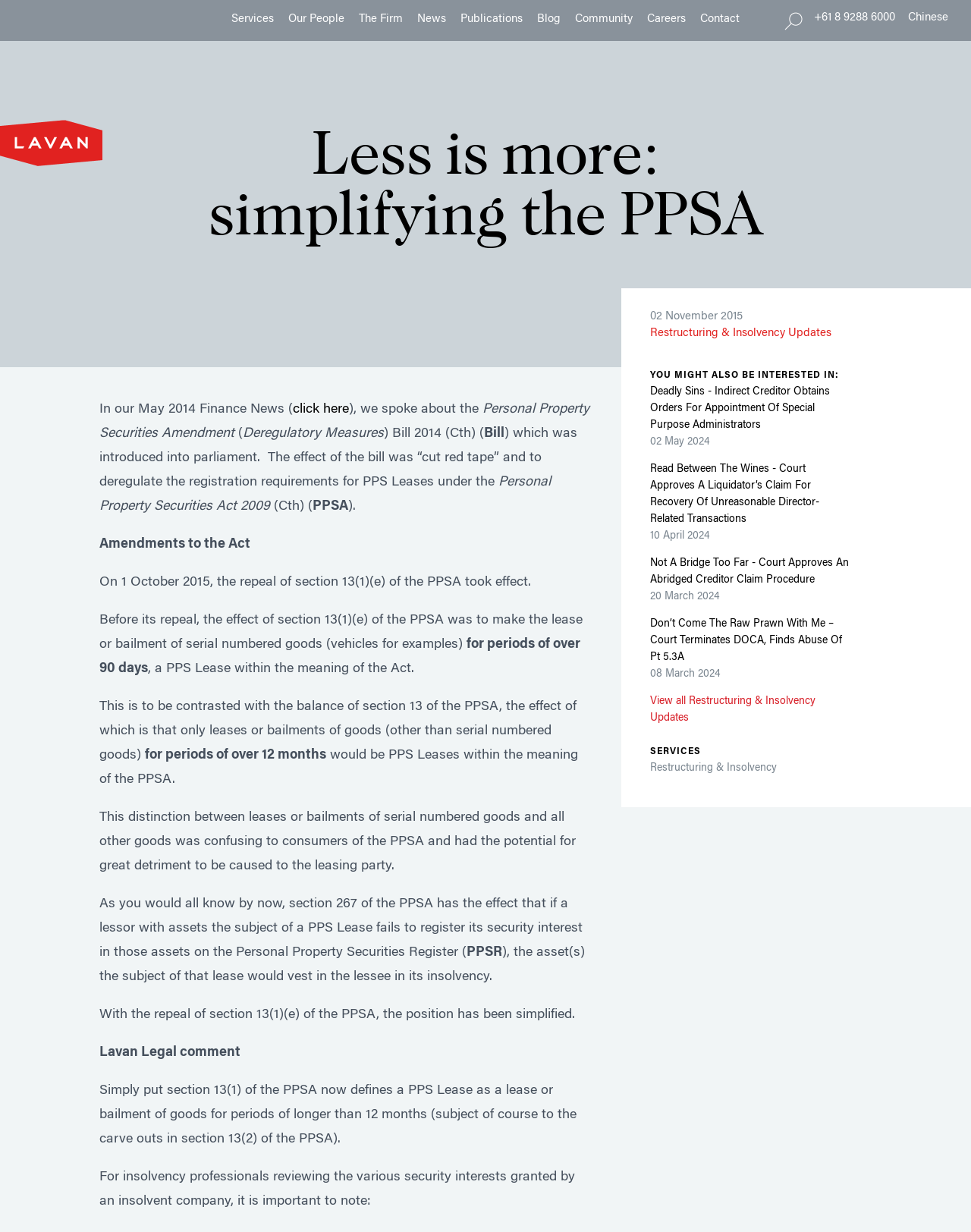Please identify the bounding box coordinates of the element's region that should be clicked to execute the following instruction: "Click click here". The bounding box coordinates must be four float numbers between 0 and 1, i.e., [left, top, right, bottom].

[0.302, 0.327, 0.36, 0.338]